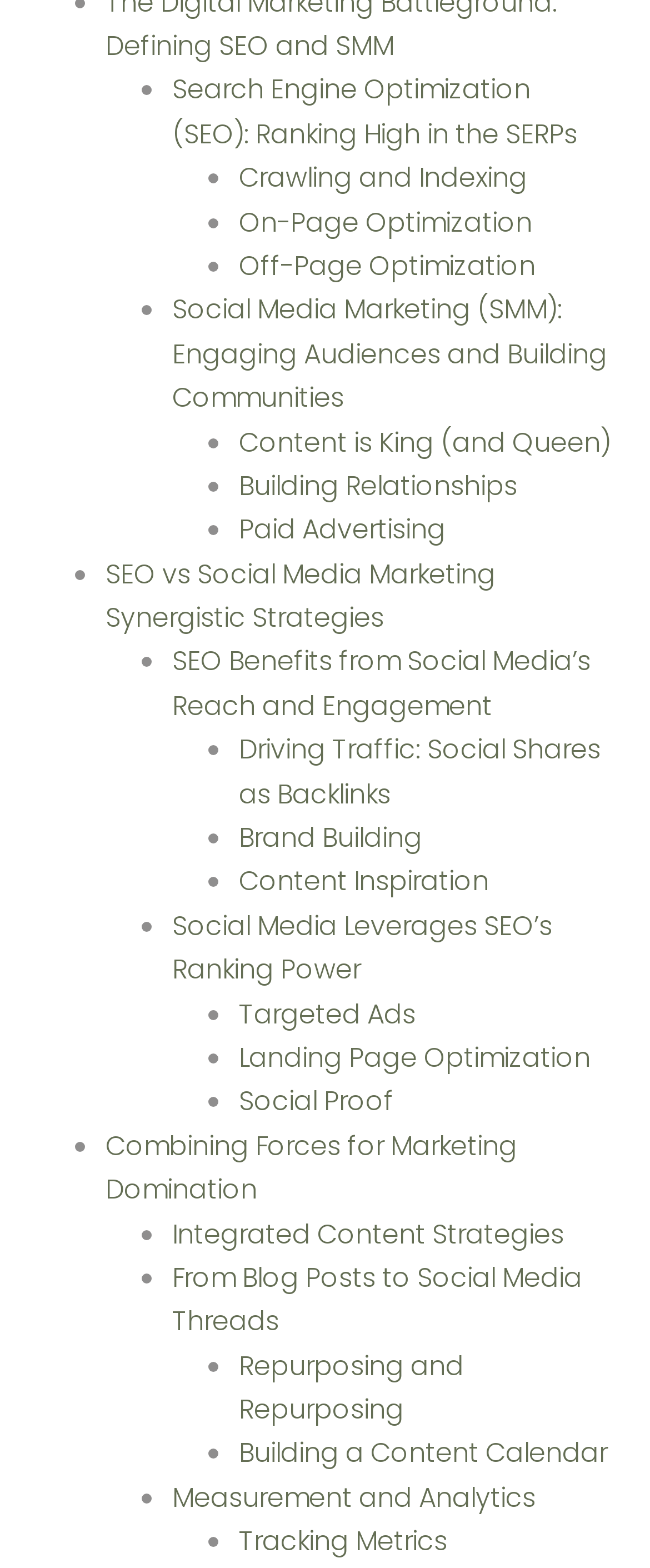Locate the bounding box coordinates of the element that should be clicked to fulfill the instruction: "Click on Sidewalk Repair".

None